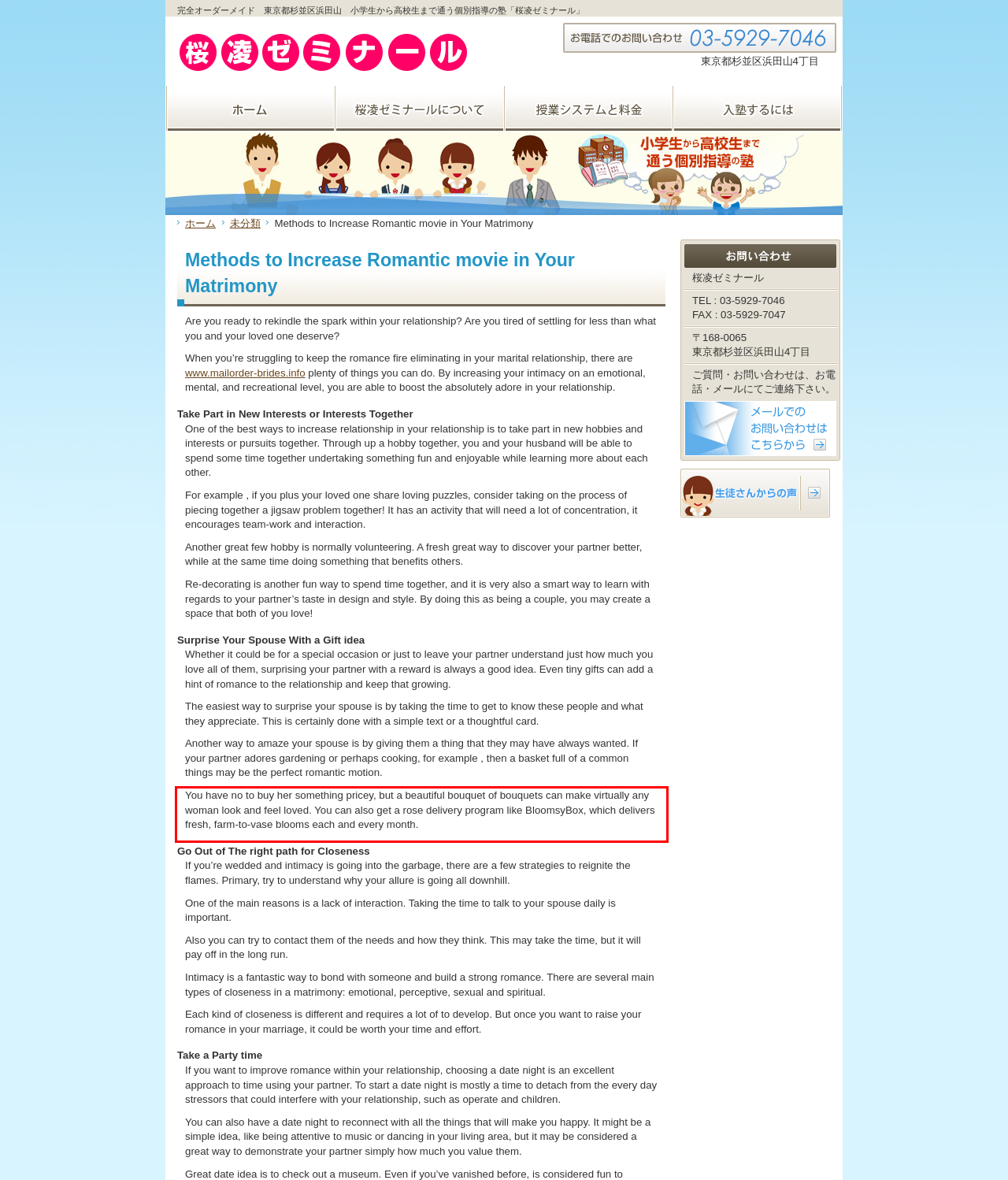Look at the webpage screenshot and recognize the text inside the red bounding box.

You have no to buy her something pricey, but a beautiful bouquet of bouquets can make virtually any woman look and feel loved. You can also get a rose delivery program like BloomsyBox, which delivers fresh, farm-to-vase blooms each and every month.